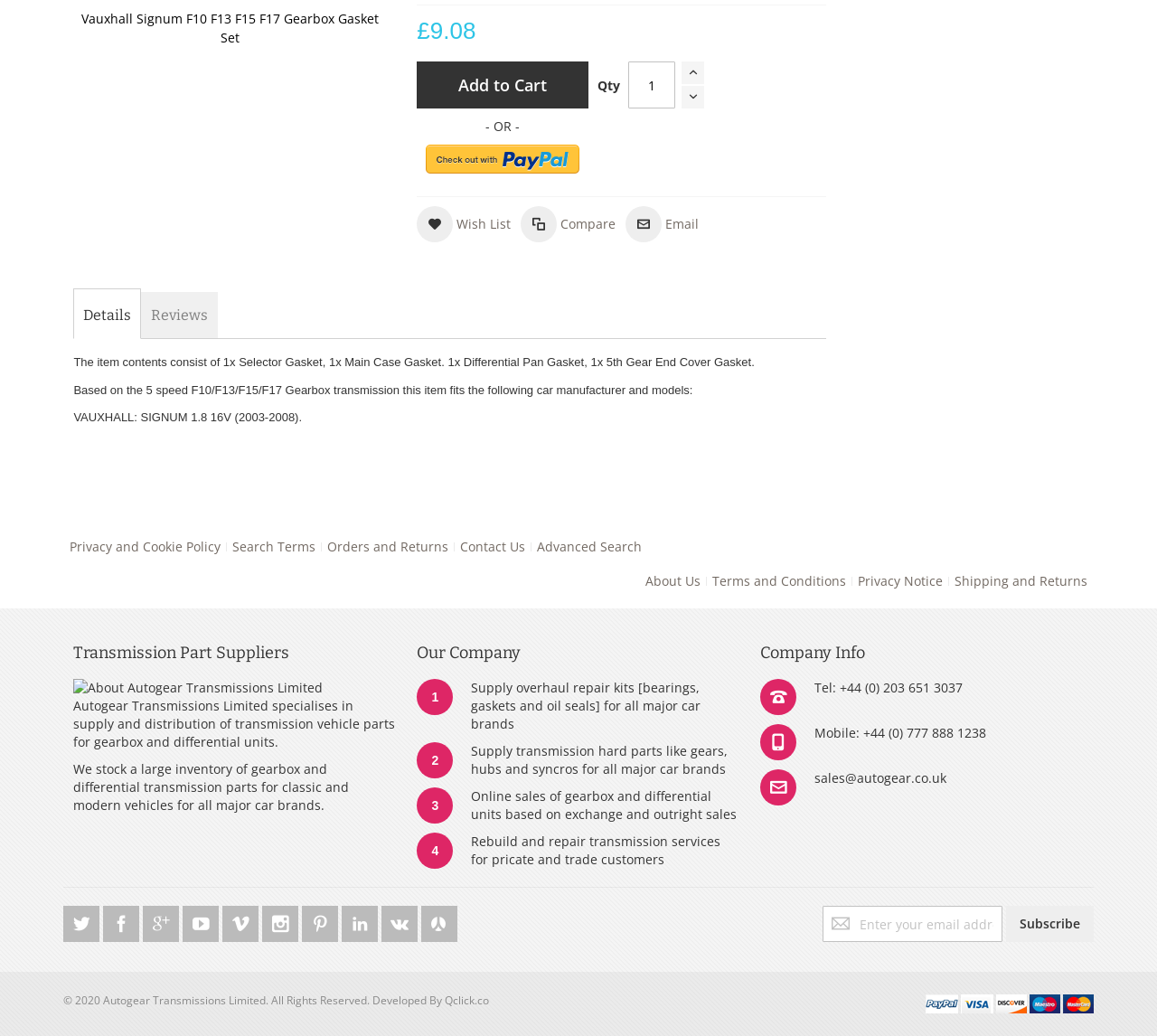Locate the UI element described as follows: "Details". Return the bounding box coordinates as four float numbers between 0 and 1 in the order [left, top, right, bottom].

[0.064, 0.278, 0.122, 0.327]